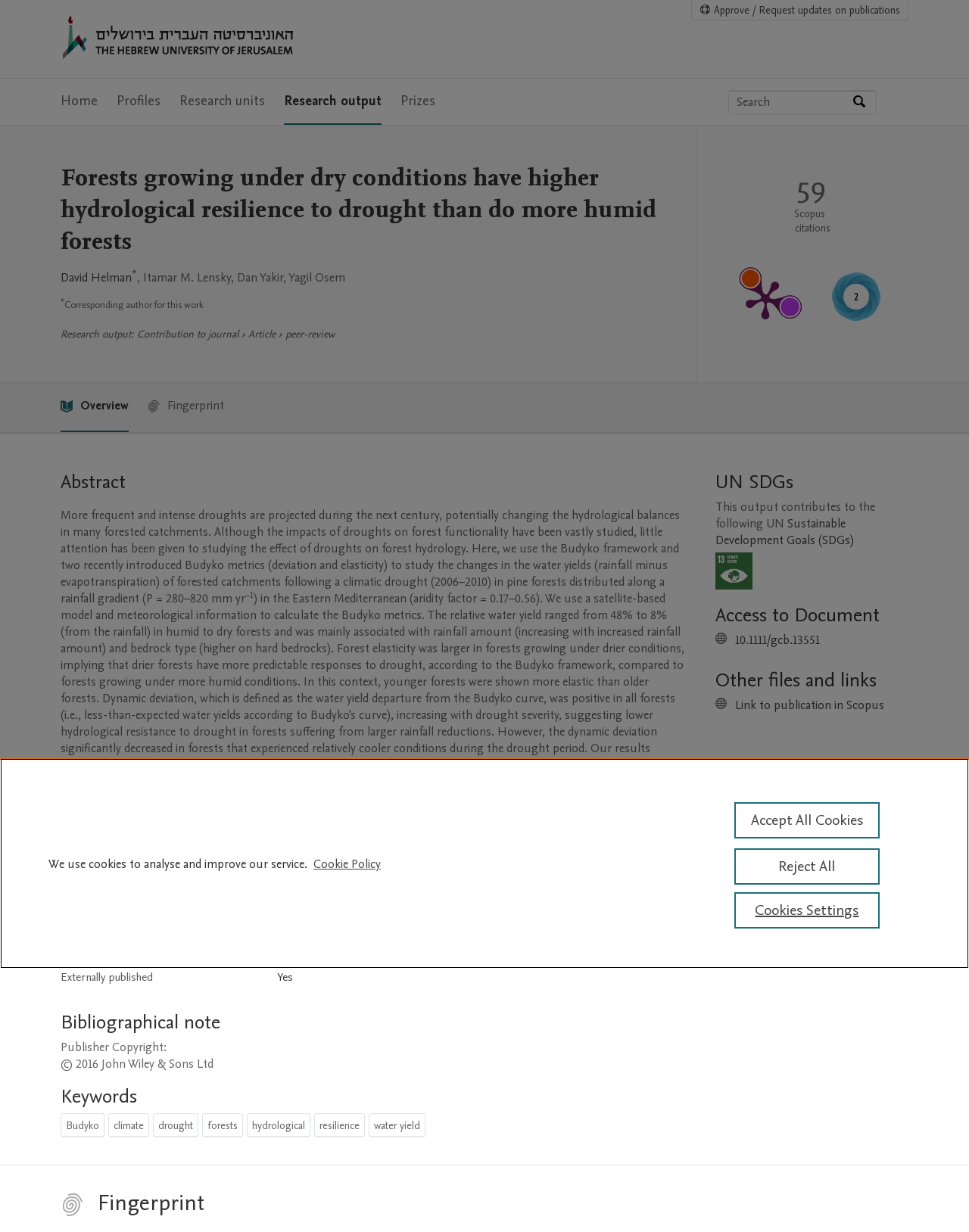Refer to the screenshot and give an in-depth answer to this question: How many citations does the article have?

The number of citations can be found in the 'Publication metrics section' on the webpage. The text '59' is written next to 'Scopus citations', indicating the number of citations the article has.